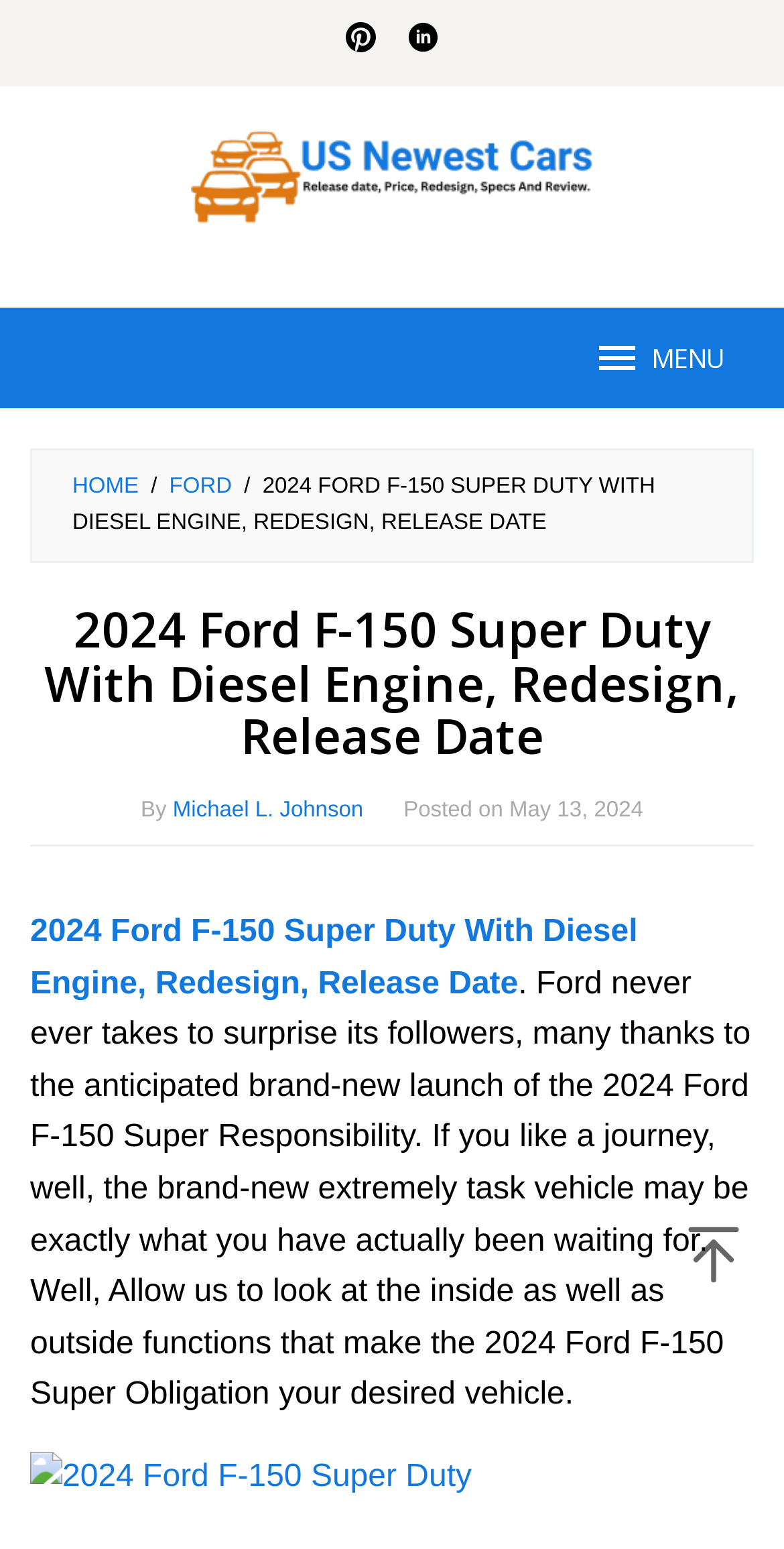Pinpoint the bounding box coordinates of the area that must be clicked to complete this instruction: "Read the article by Michael L. Johnson".

[0.22, 0.516, 0.463, 0.531]